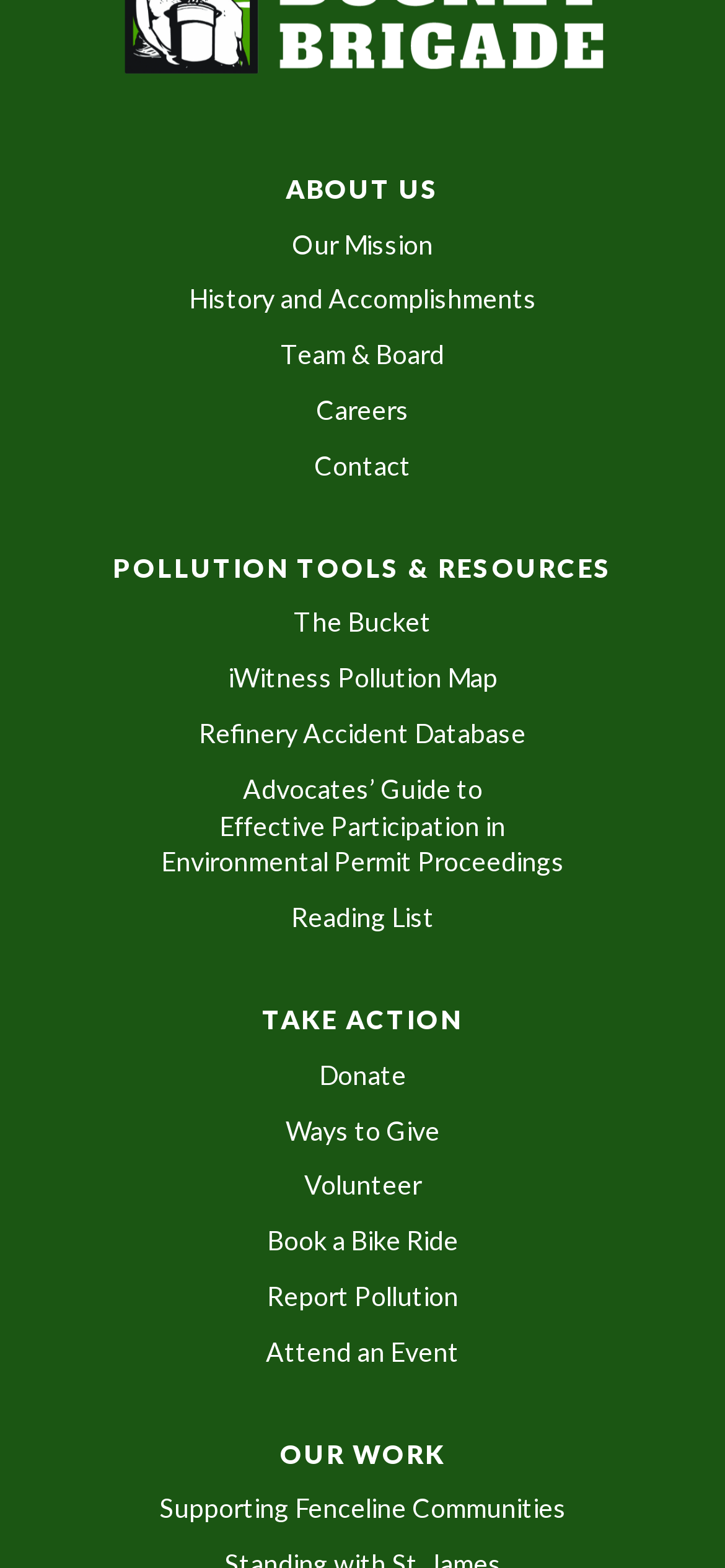Highlight the bounding box coordinates of the element you need to click to perform the following instruction: "View the categories of the post."

None